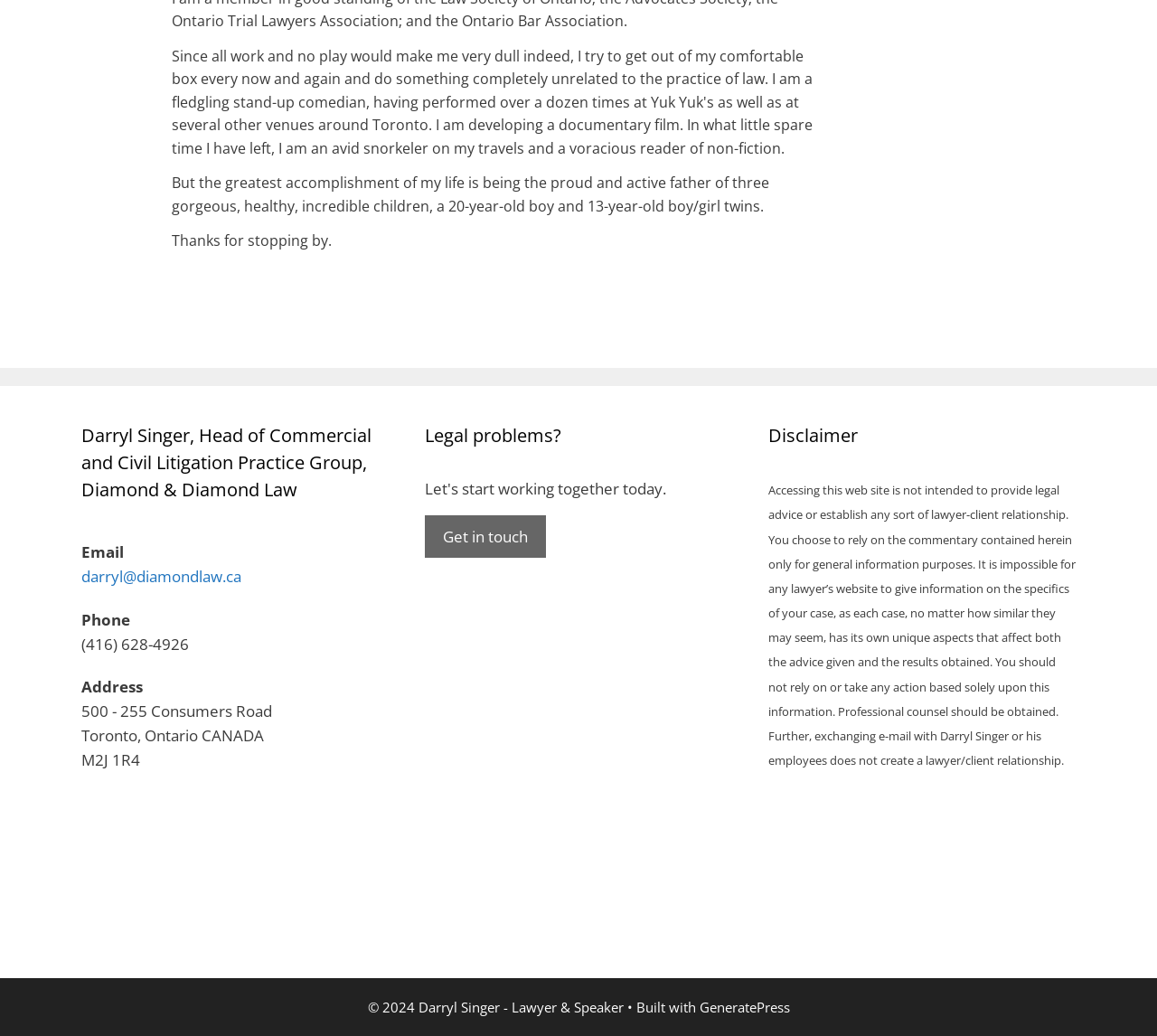What is the website built with?
Based on the screenshot, respond with a single word or phrase.

GeneratePress